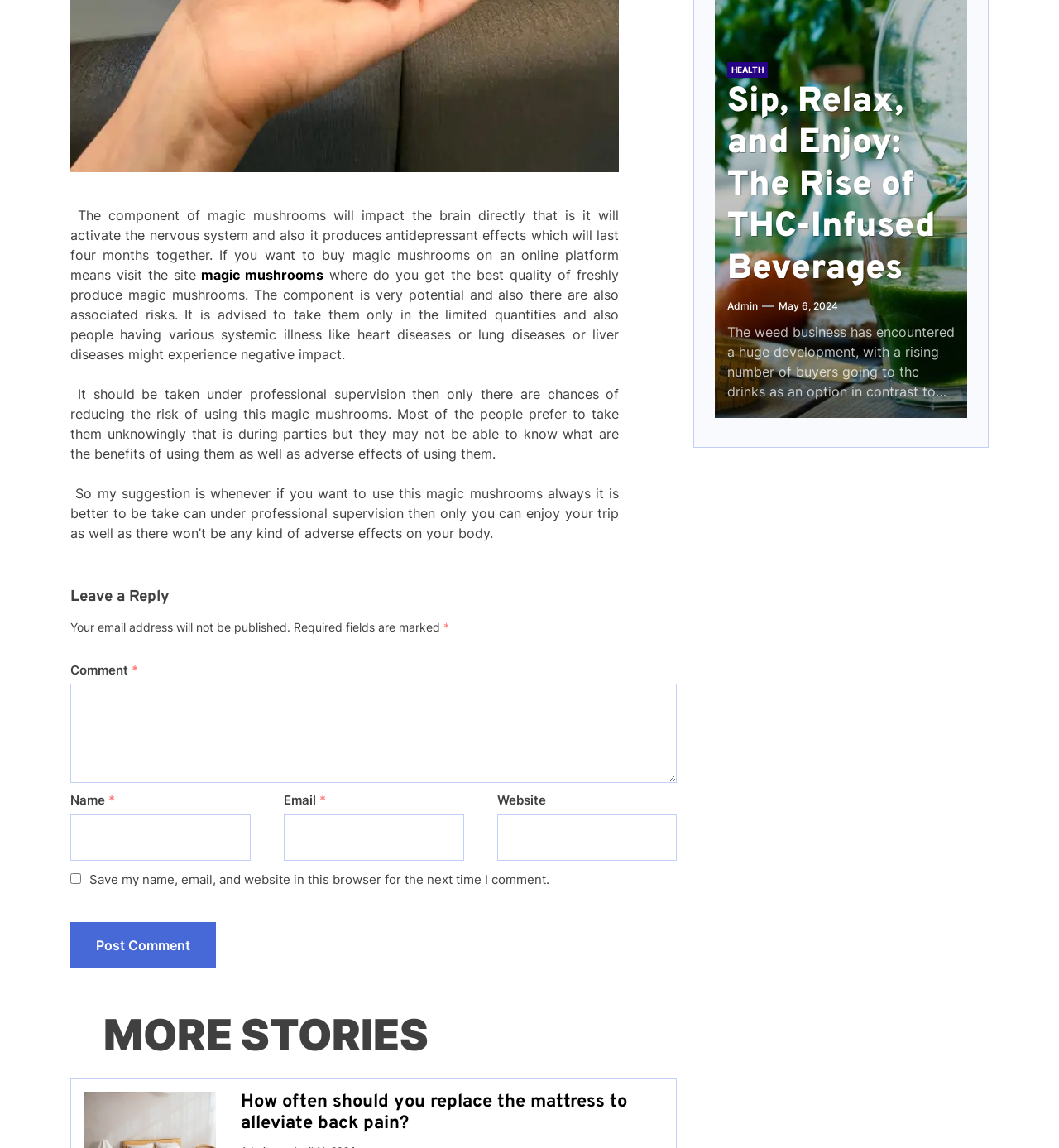Identify the bounding box coordinates of the part that should be clicked to carry out this instruction: "Enter total FSC marks".

None